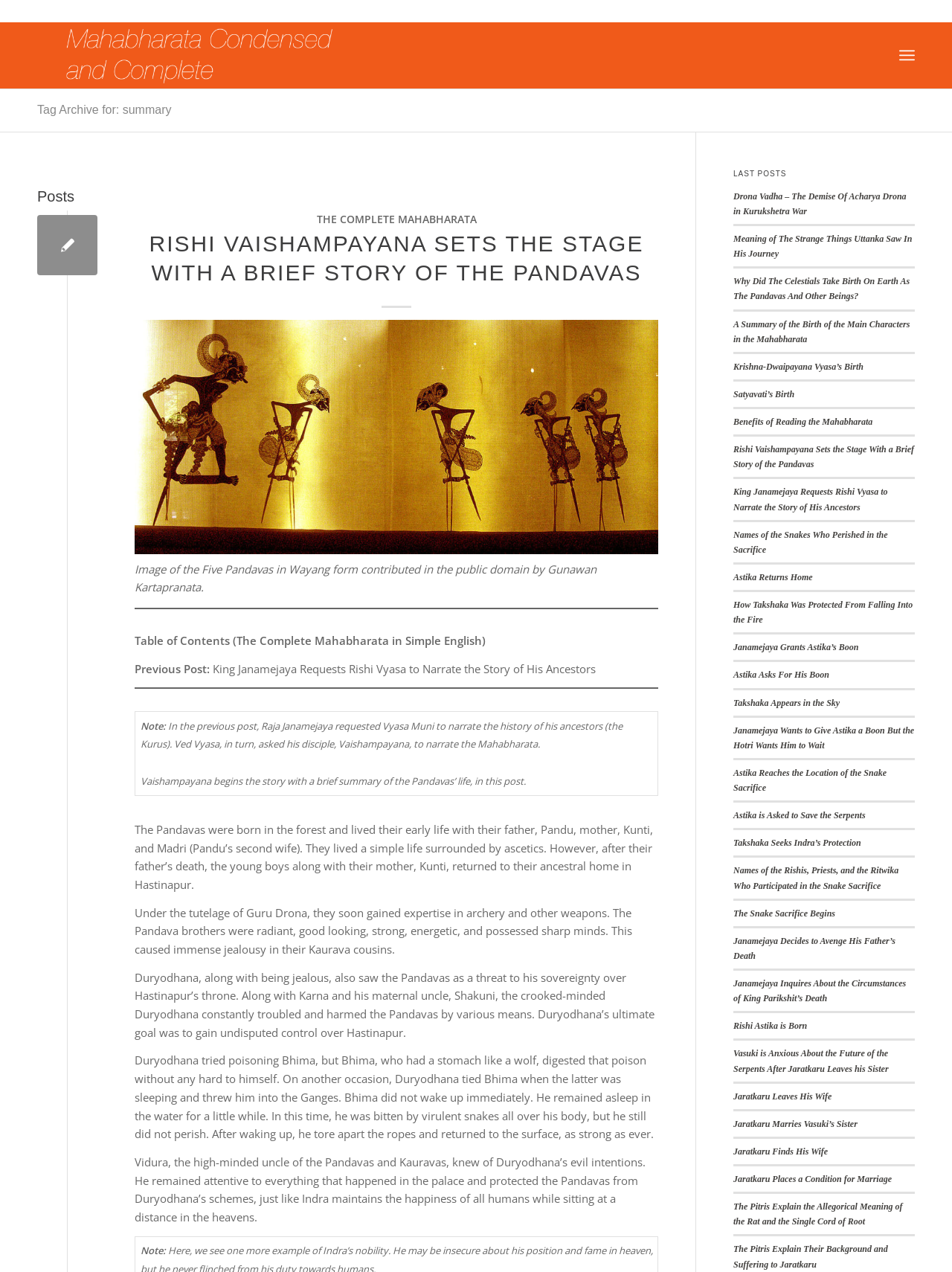Identify the bounding box coordinates for the element you need to click to achieve the following task: "Go to previous slide". The coordinates must be four float values ranging from 0 to 1, formatted as [left, top, right, bottom].

None